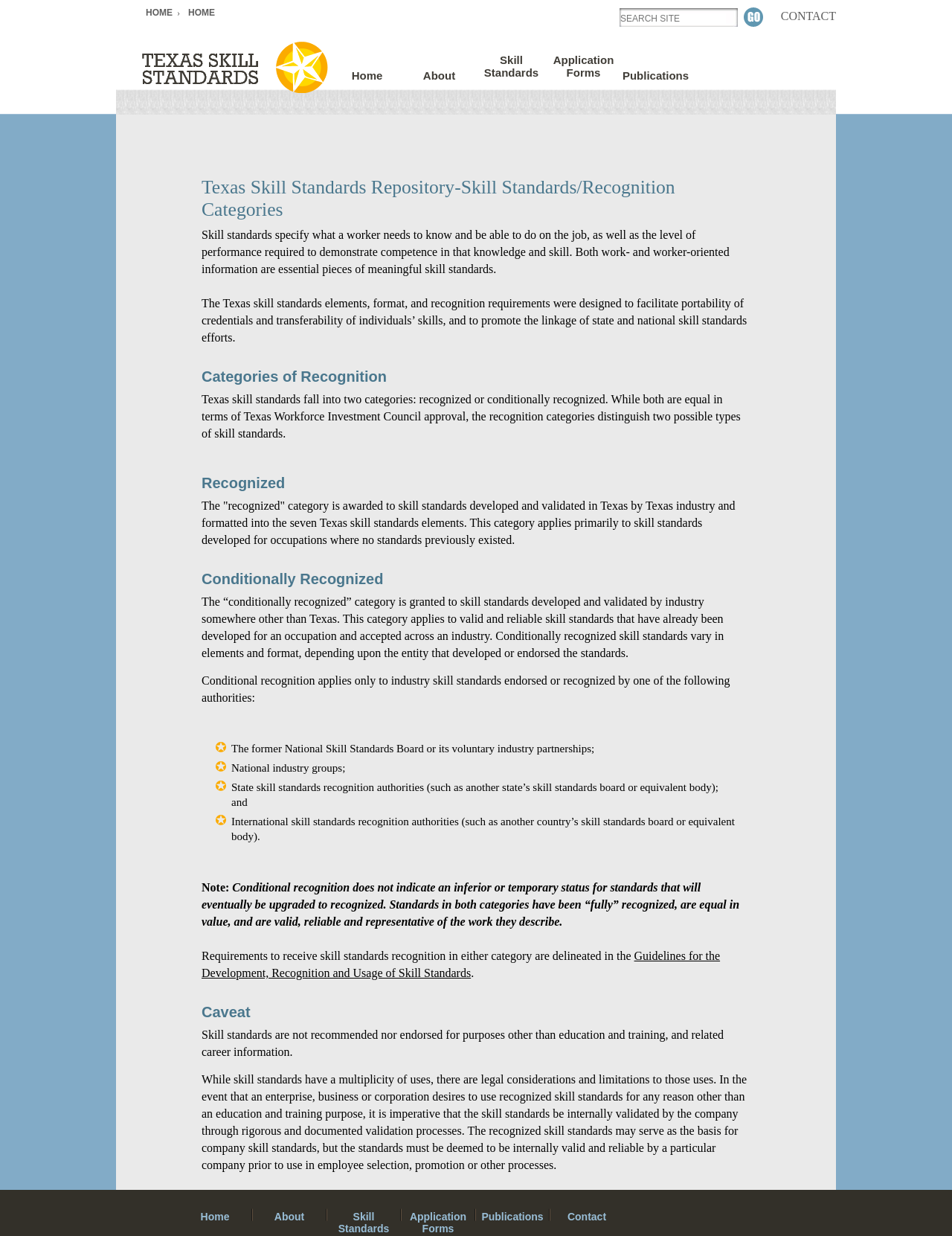Based on the element description: "alt="TSSB Home" title="TSSB Home"", identify the UI element and provide its bounding box coordinates. Use four float numbers between 0 and 1, [left, top, right, bottom].

[0.148, 0.067, 0.345, 0.077]